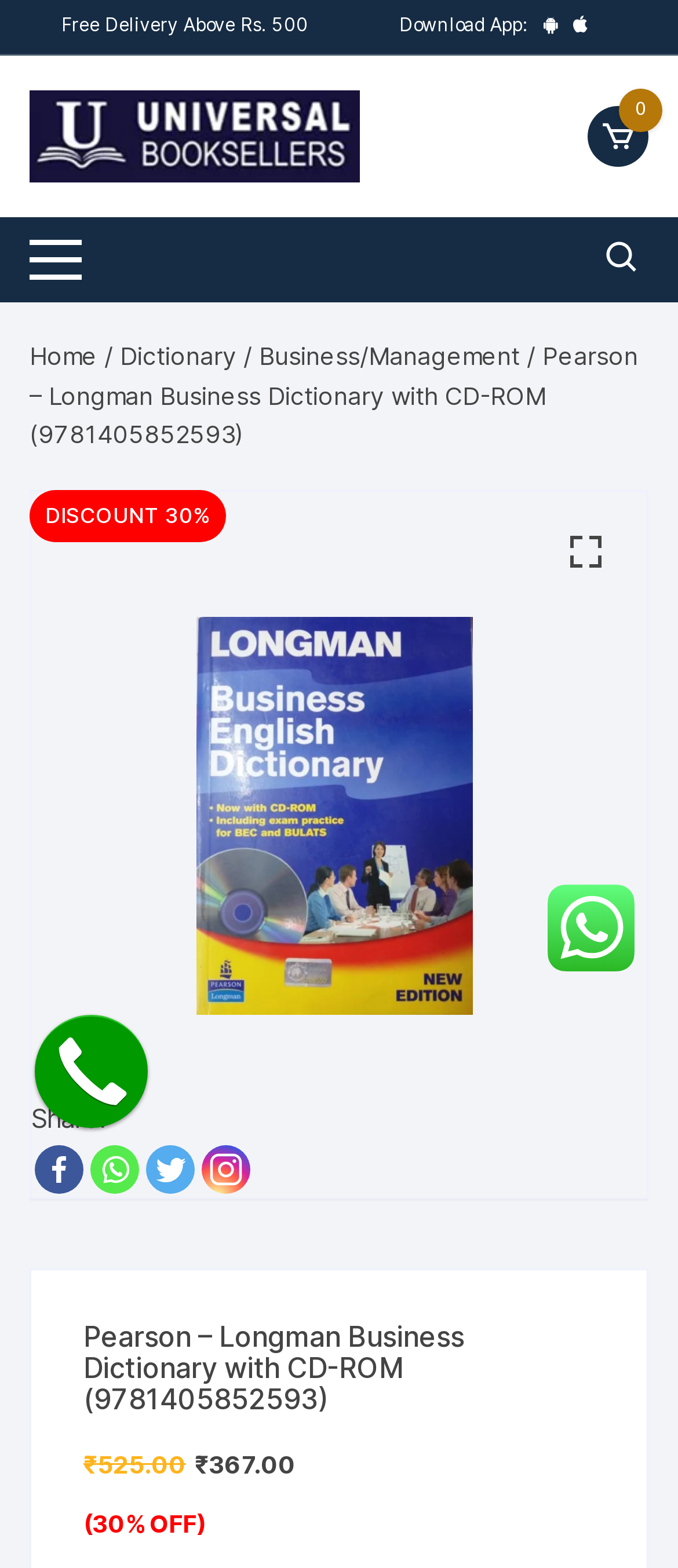Please determine the bounding box coordinates for the UI element described as: "Business/Management".

[0.382, 0.218, 0.767, 0.236]